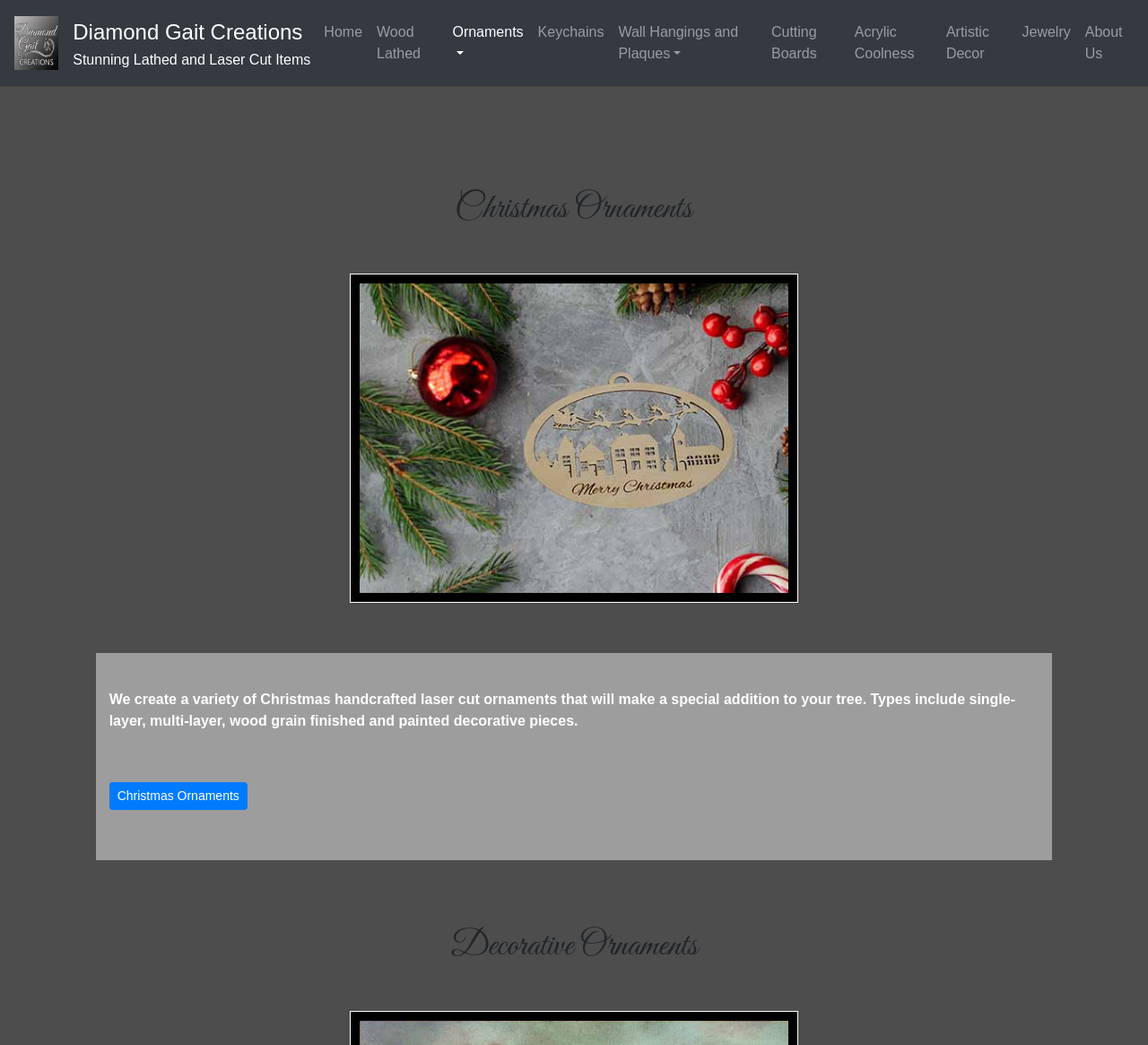Please answer the following question using a single word or phrase: 
What is the purpose of the ornaments?

Decoration